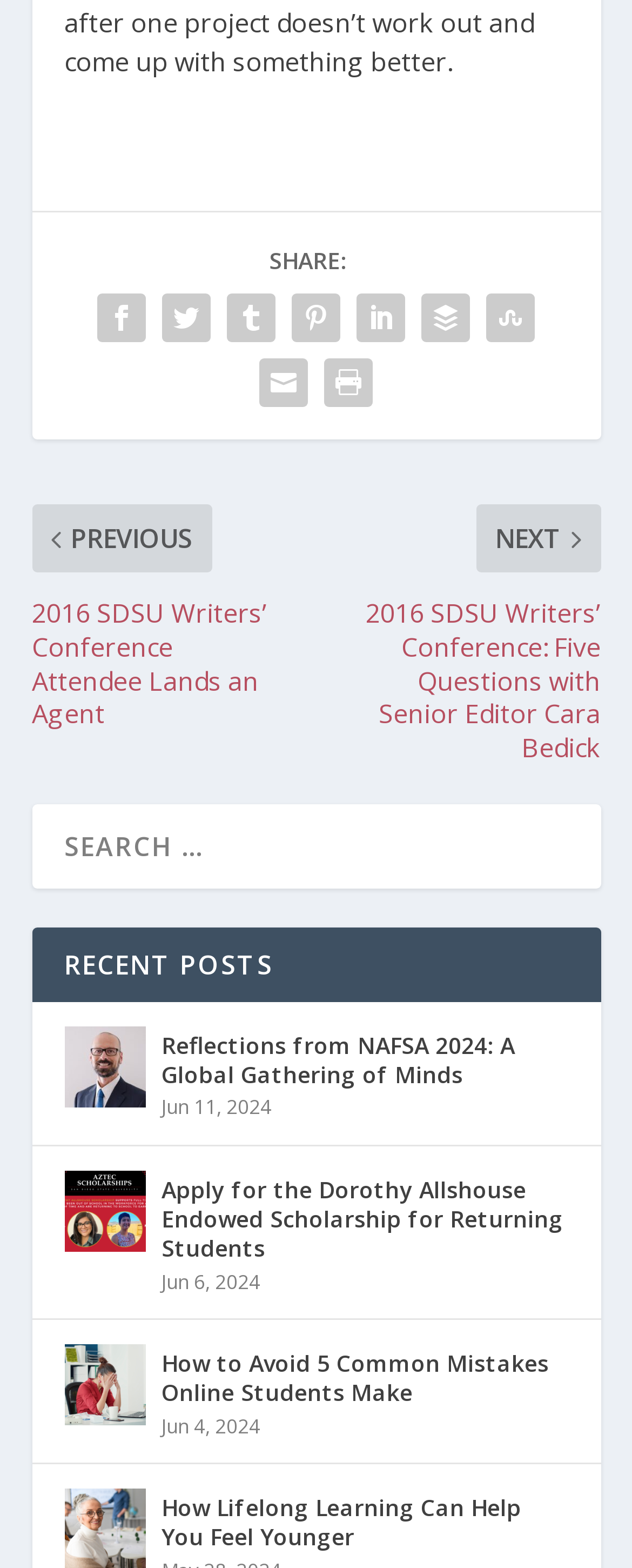Respond with a single word or phrase to the following question:
How many recent posts are displayed?

3